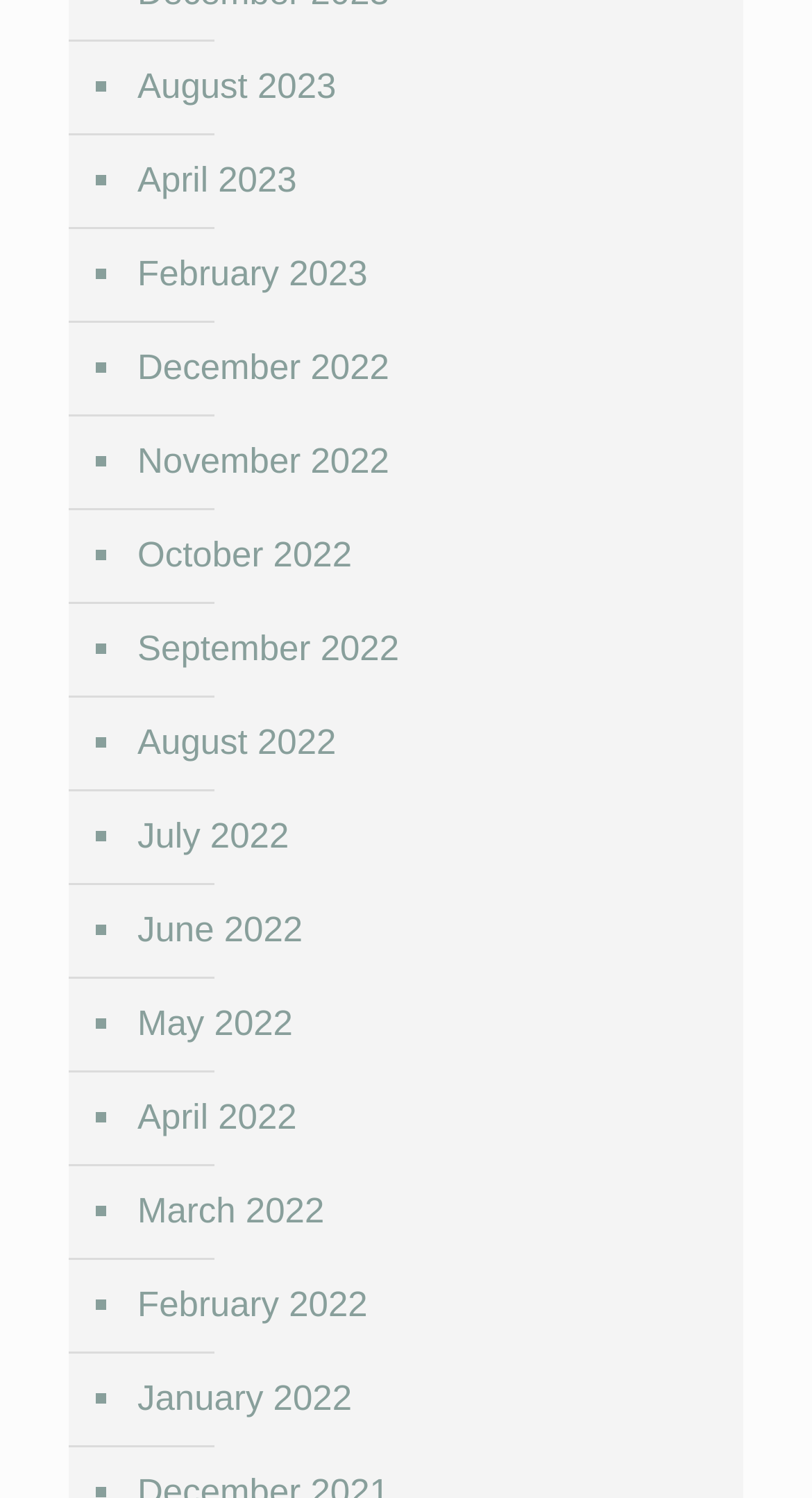Can you show the bounding box coordinates of the region to click on to complete the task described in the instruction: "View August 2023"?

[0.162, 0.028, 0.89, 0.091]